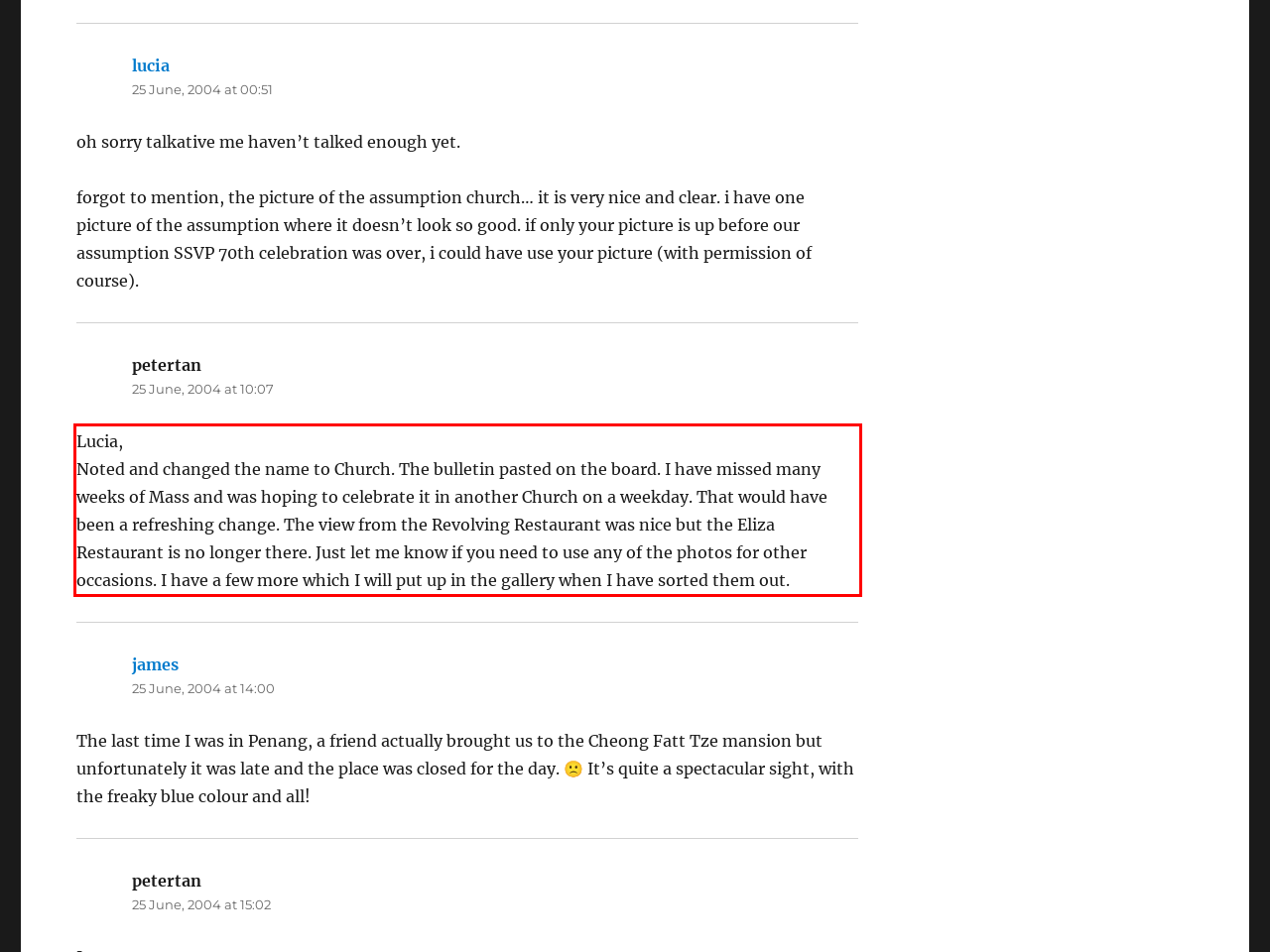Within the screenshot of the webpage, there is a red rectangle. Please recognize and generate the text content inside this red bounding box.

Lucia, Noted and changed the name to Church. The bulletin pasted on the board. I have missed many weeks of Mass and was hoping to celebrate it in another Church on a weekday. That would have been a refreshing change. The view from the Revolving Restaurant was nice but the Eliza Restaurant is no longer there. Just let me know if you need to use any of the photos for other occasions. I have a few more which I will put up in the gallery when I have sorted them out.